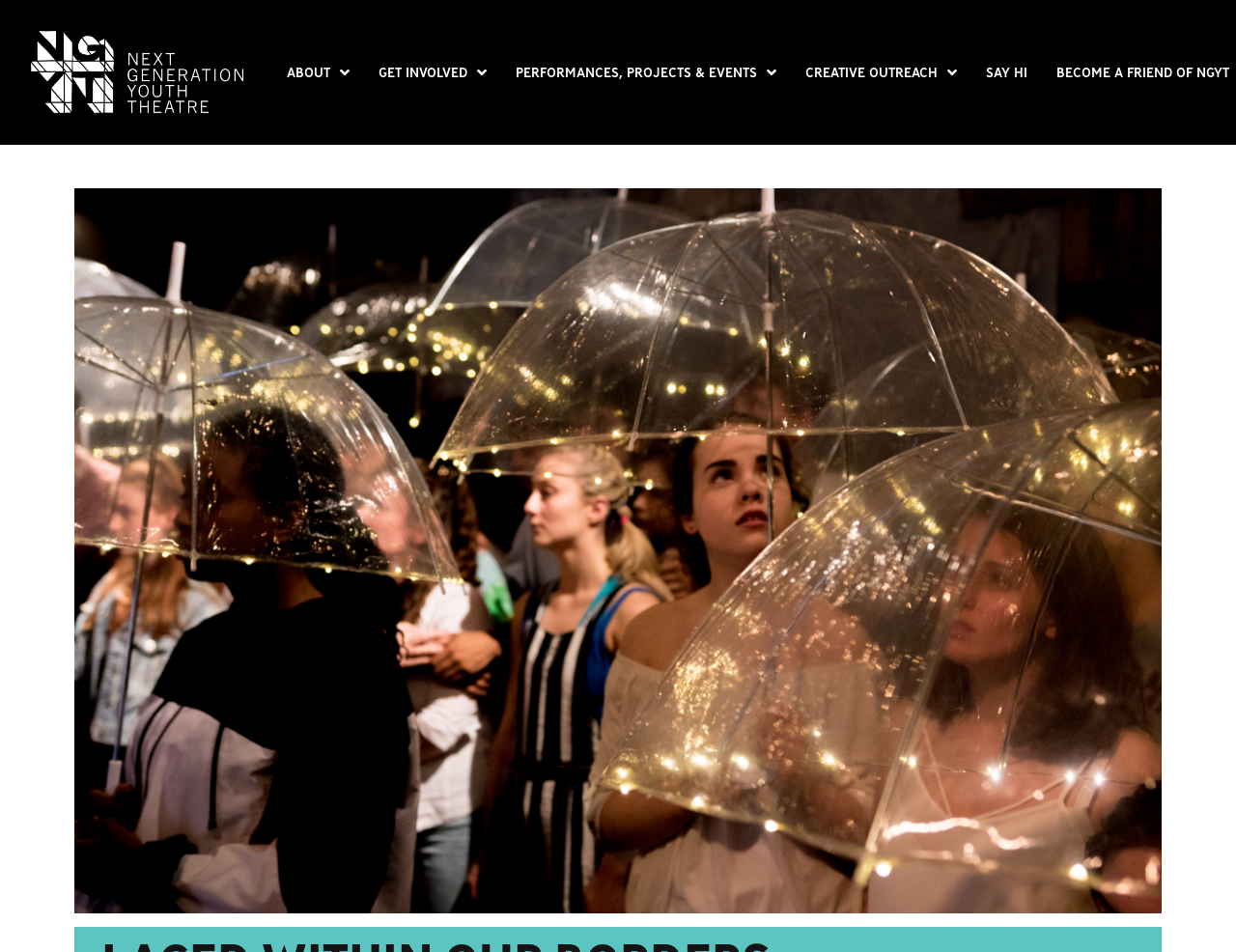Please provide a detailed answer to the question below by examining the image:
What is the width of the NGYT logo?

The width of the NGYT logo can be calculated by subtracting the left coordinate from the right coordinate, which is 0.197 - 0.025 = 0.172.